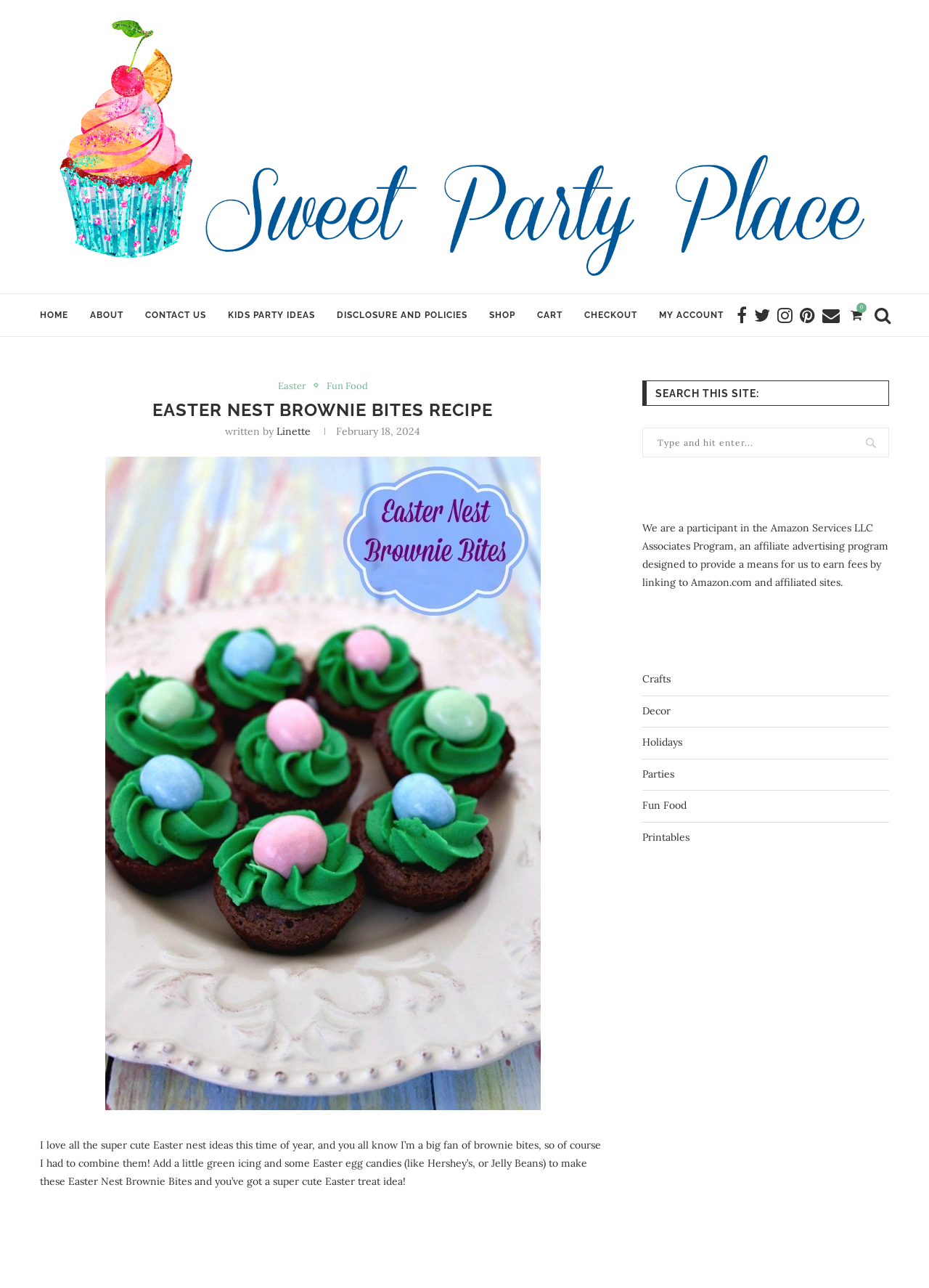What is the date the recipe was published?
Could you give a comprehensive explanation in response to this question?

I found the answer by looking at the timestamp 'February 18, 2024' on the webpage, which indicates the date the recipe was published.